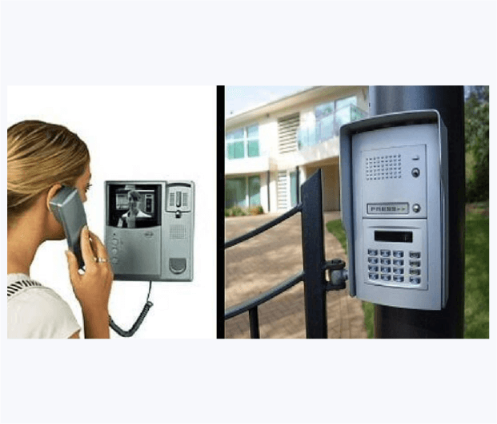What is the purpose of the keypad on the outdoor unit?
Look at the image and construct a detailed response to the question.

The outdoor intercom unit is mounted beside a gate and includes a keypad for entering codes, offering an additional layer of keyless entry security.